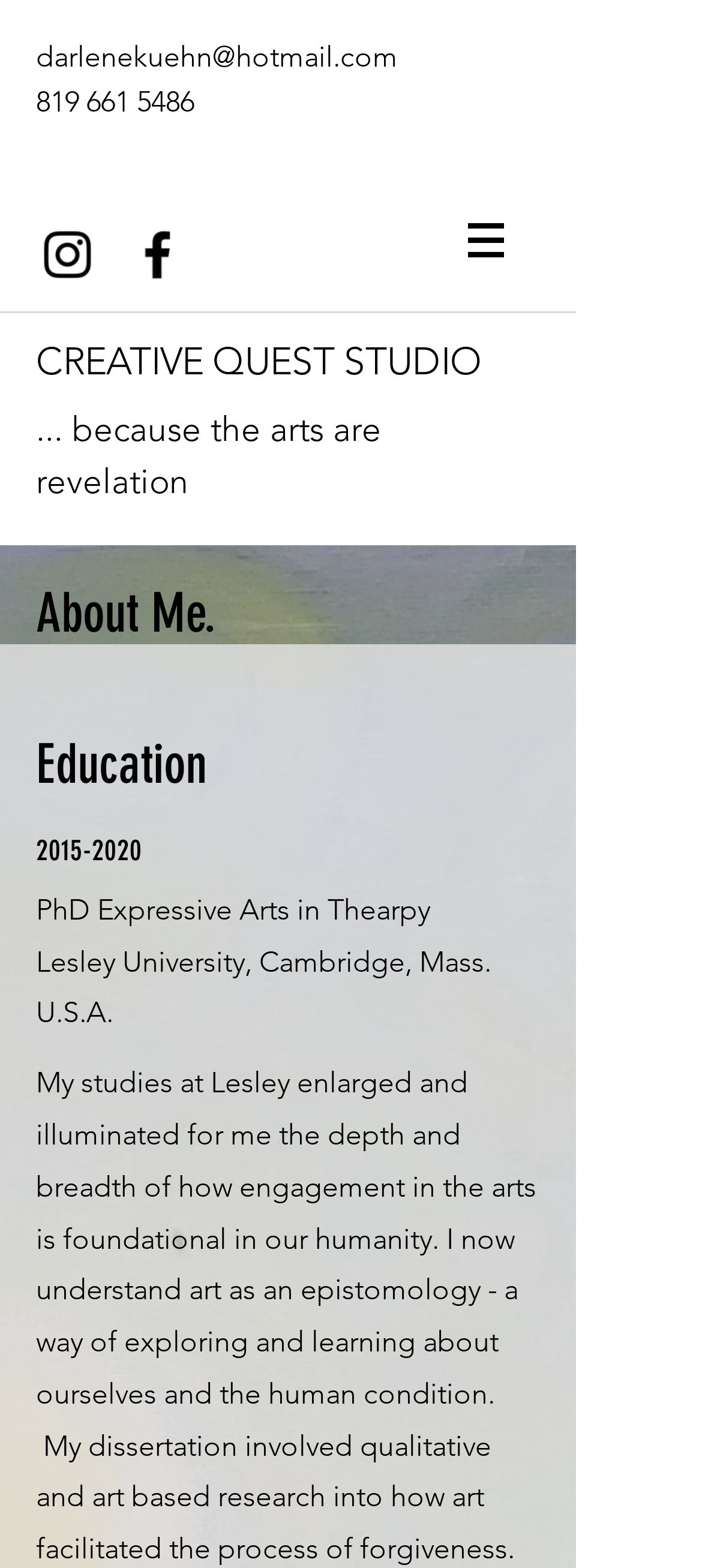Give a one-word or short phrase answer to the question: 
What is the university where Darlene studied?

Lesley University